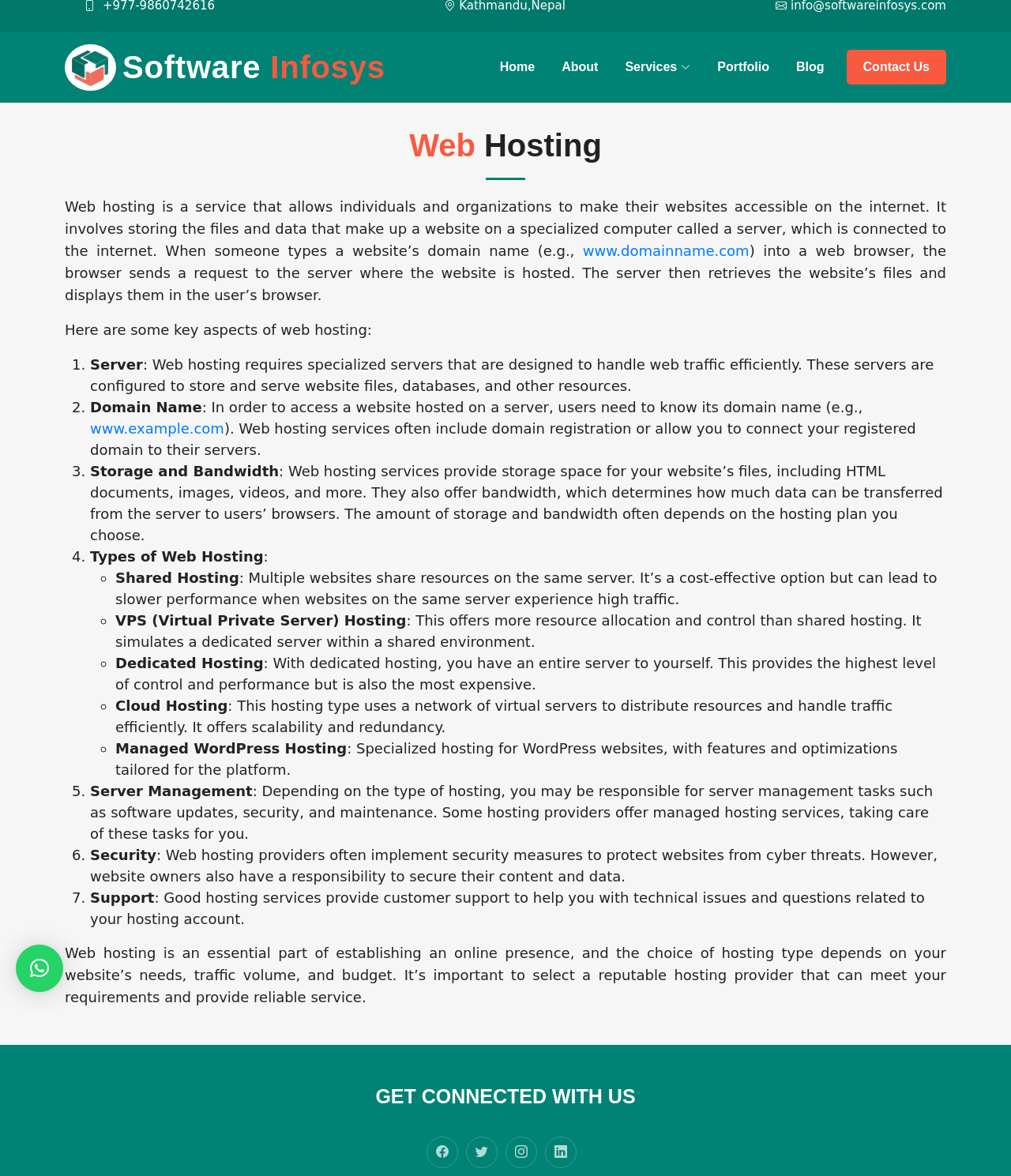Please find the bounding box coordinates of the element that you should click to achieve the following instruction: "Click on the 'Facebook' link". The coordinates should be presented as four float numbers between 0 and 1: [left, top, right, bottom].

[0.422, 0.966, 0.453, 0.993]